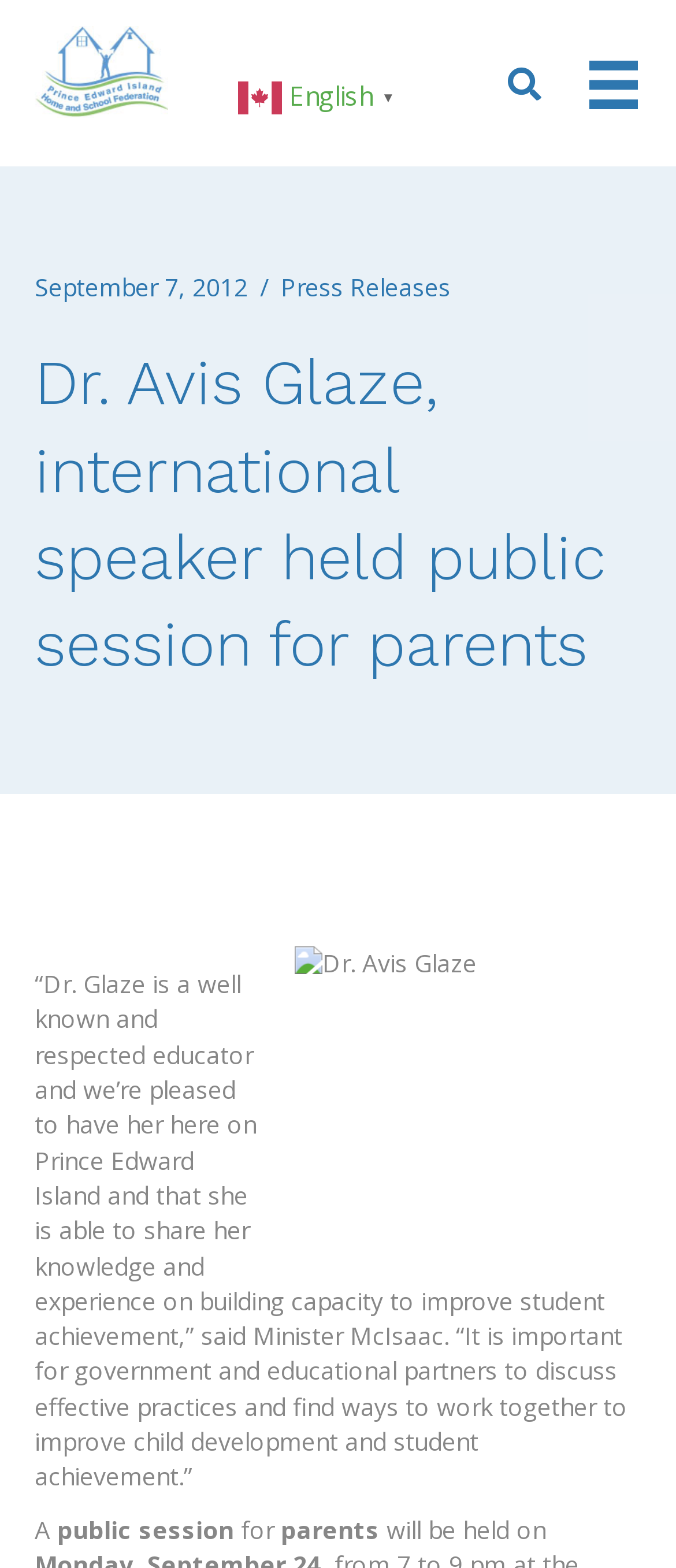Please answer the following question using a single word or phrase: 
What is the position of the logo on the webpage?

top left